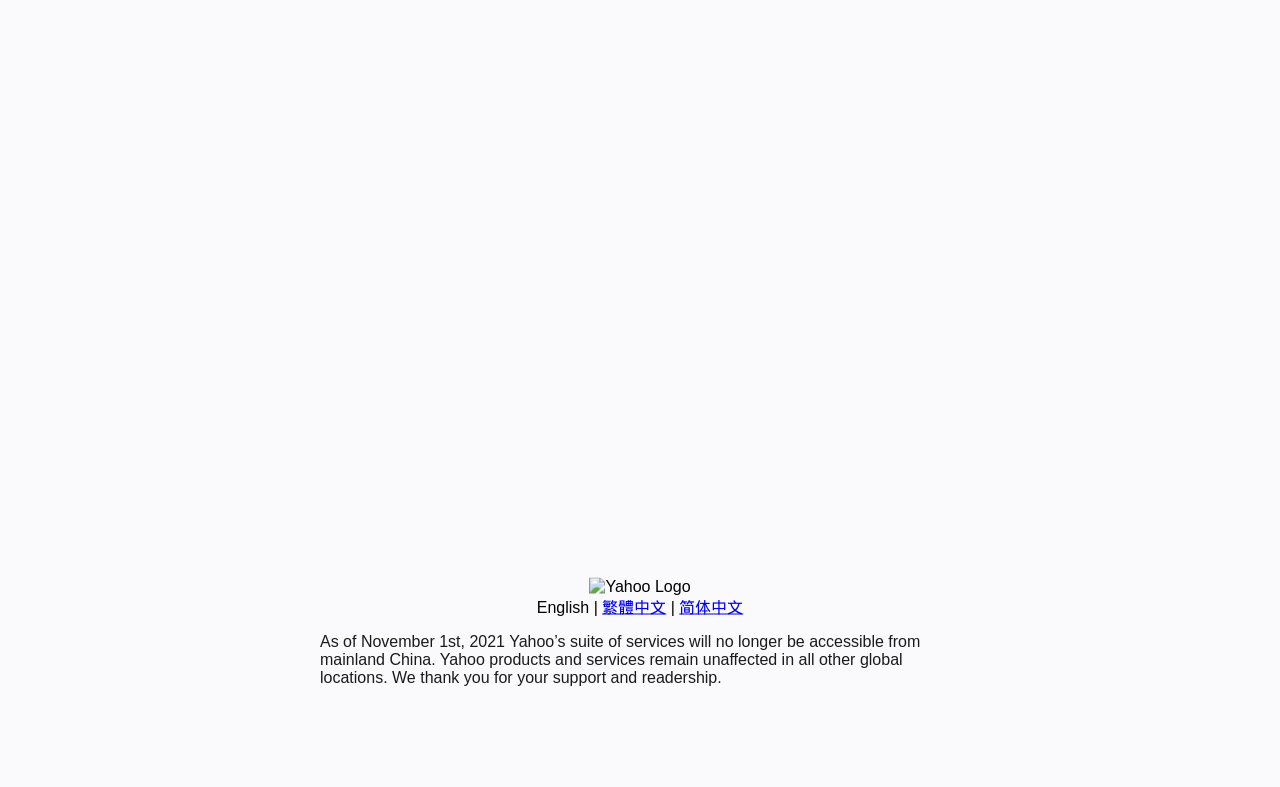Please find the bounding box for the UI element described by: "繁體中文".

[0.47, 0.76, 0.52, 0.782]